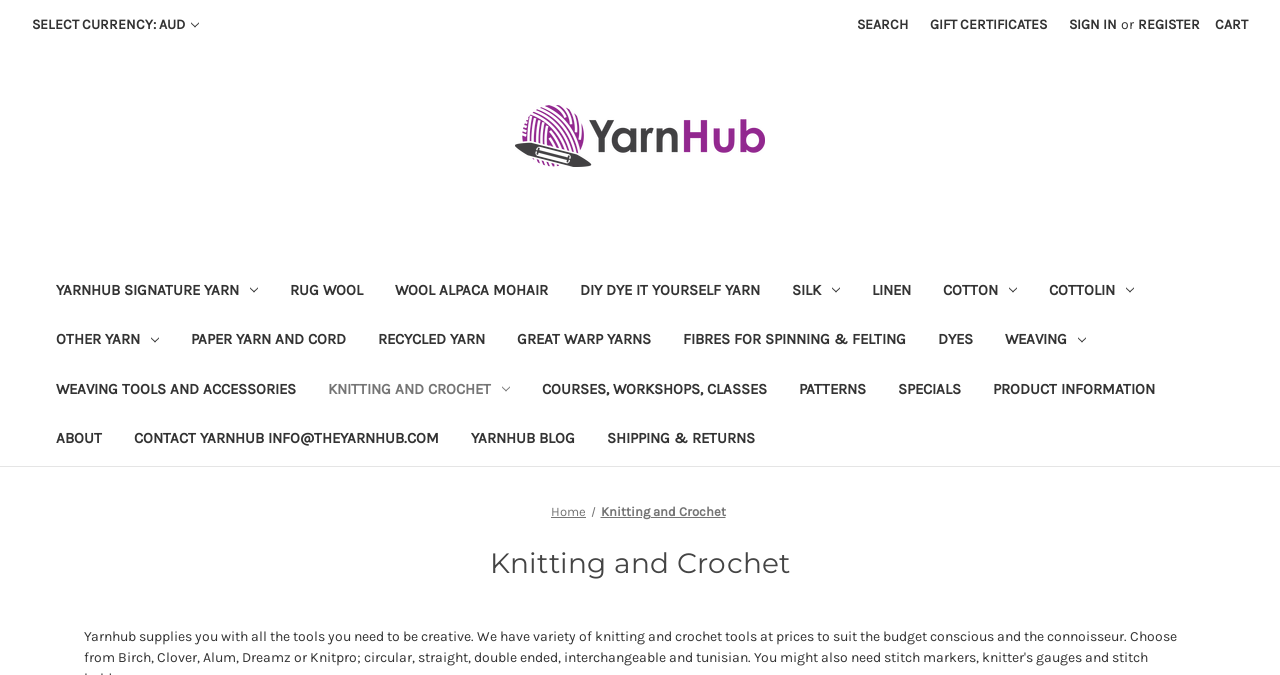What is the purpose of the 'Cart' link?
Please provide a comprehensive and detailed answer to the question.

The 'Cart' link is located at the top of the webpage, and its purpose is to allow users to view the contents of their shopping cart. This is evident from the link's label and its position on the webpage.